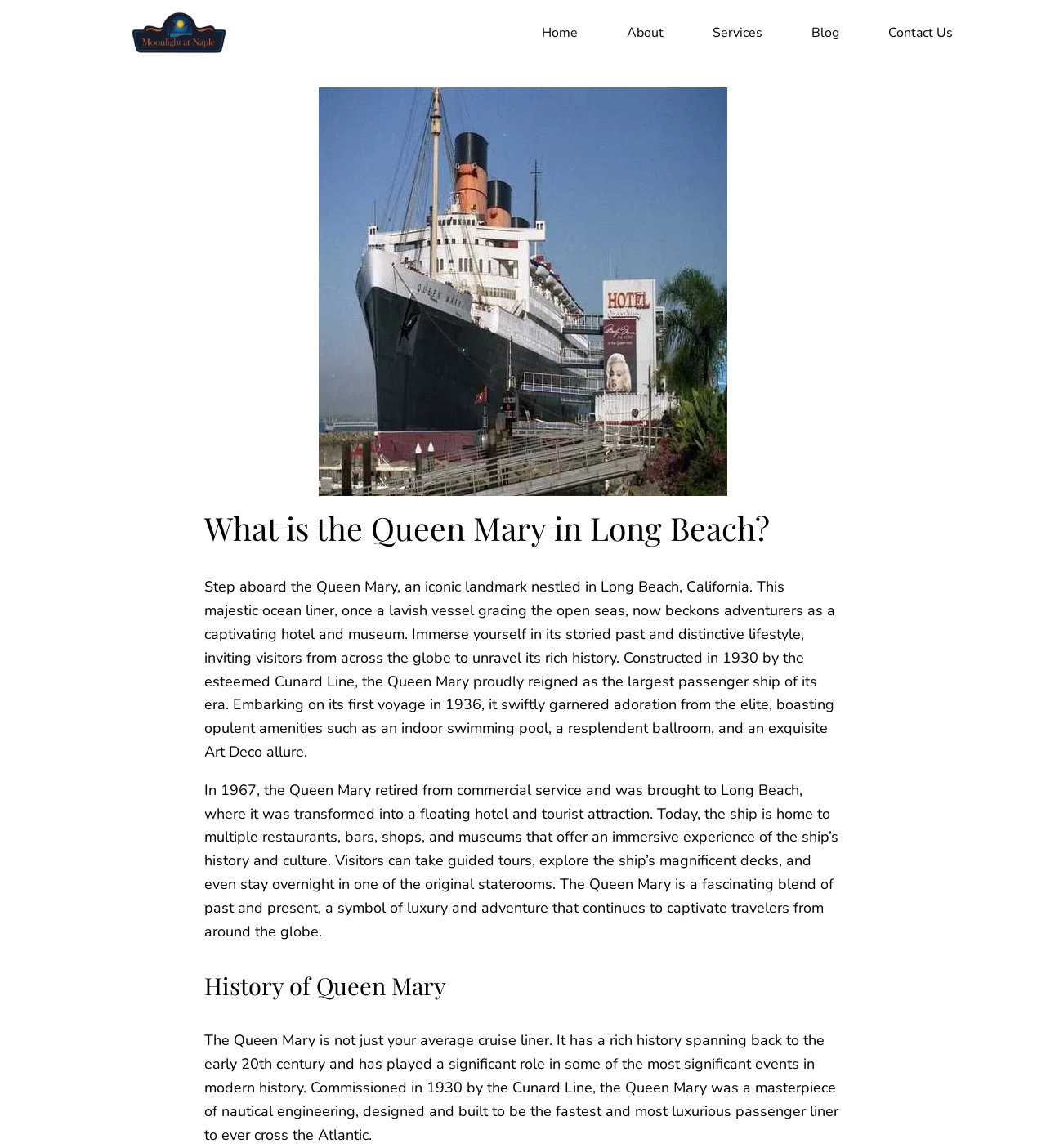Return the bounding box coordinates of the UI element that corresponds to this description: "Contact Us". The coordinates must be given as four float numbers in the range of 0 and 1, [left, top, right, bottom].

[0.849, 0.023, 0.911, 0.034]